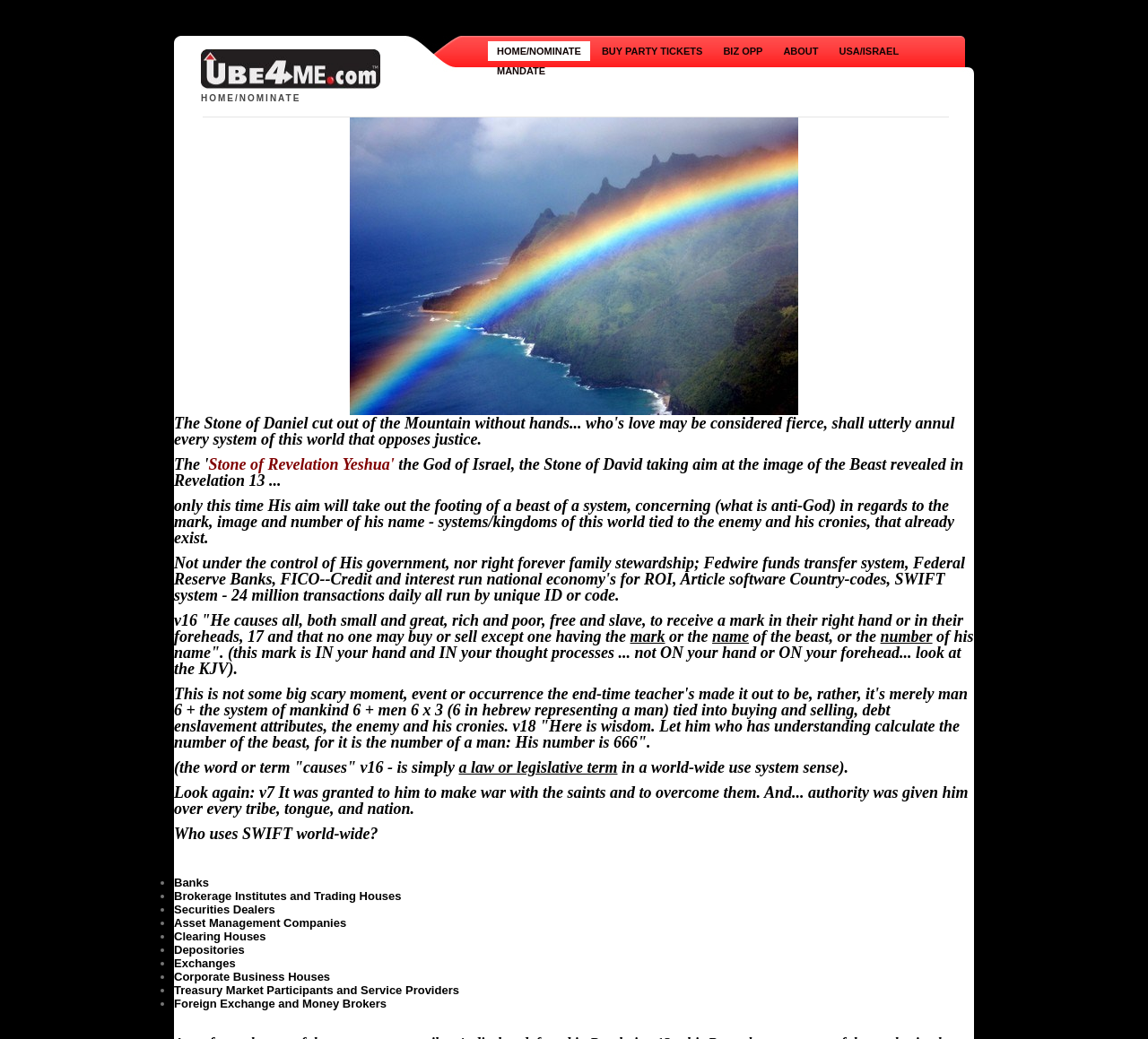What is the topic of the text passage starting with 'the God of Israel, the Stone of David...'?
Using the image, answer in one word or phrase.

Revelation 13